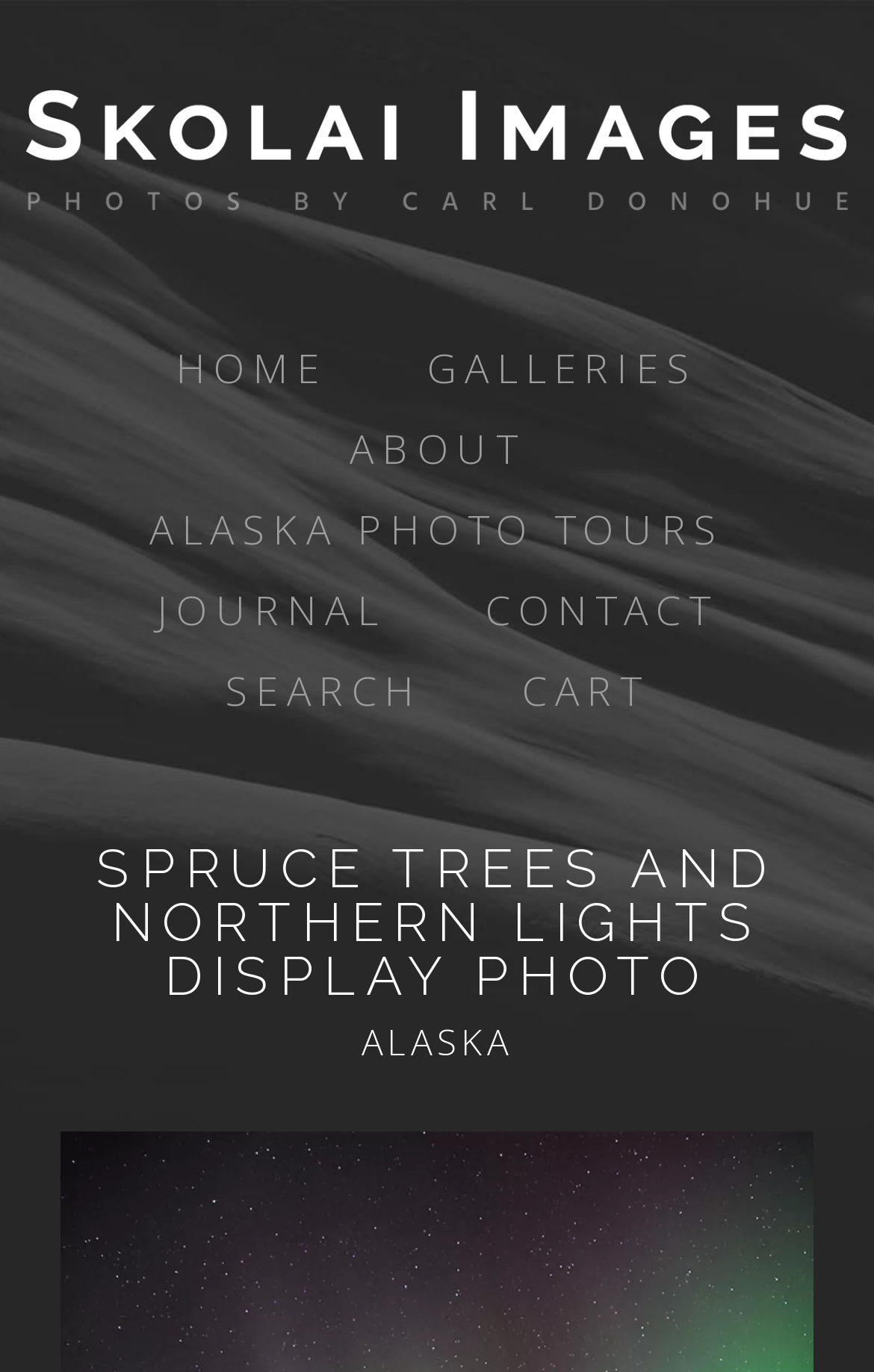Please identify the bounding box coordinates of the area that needs to be clicked to fulfill the following instruction: "view cart."

[0.551, 0.483, 0.788, 0.522]